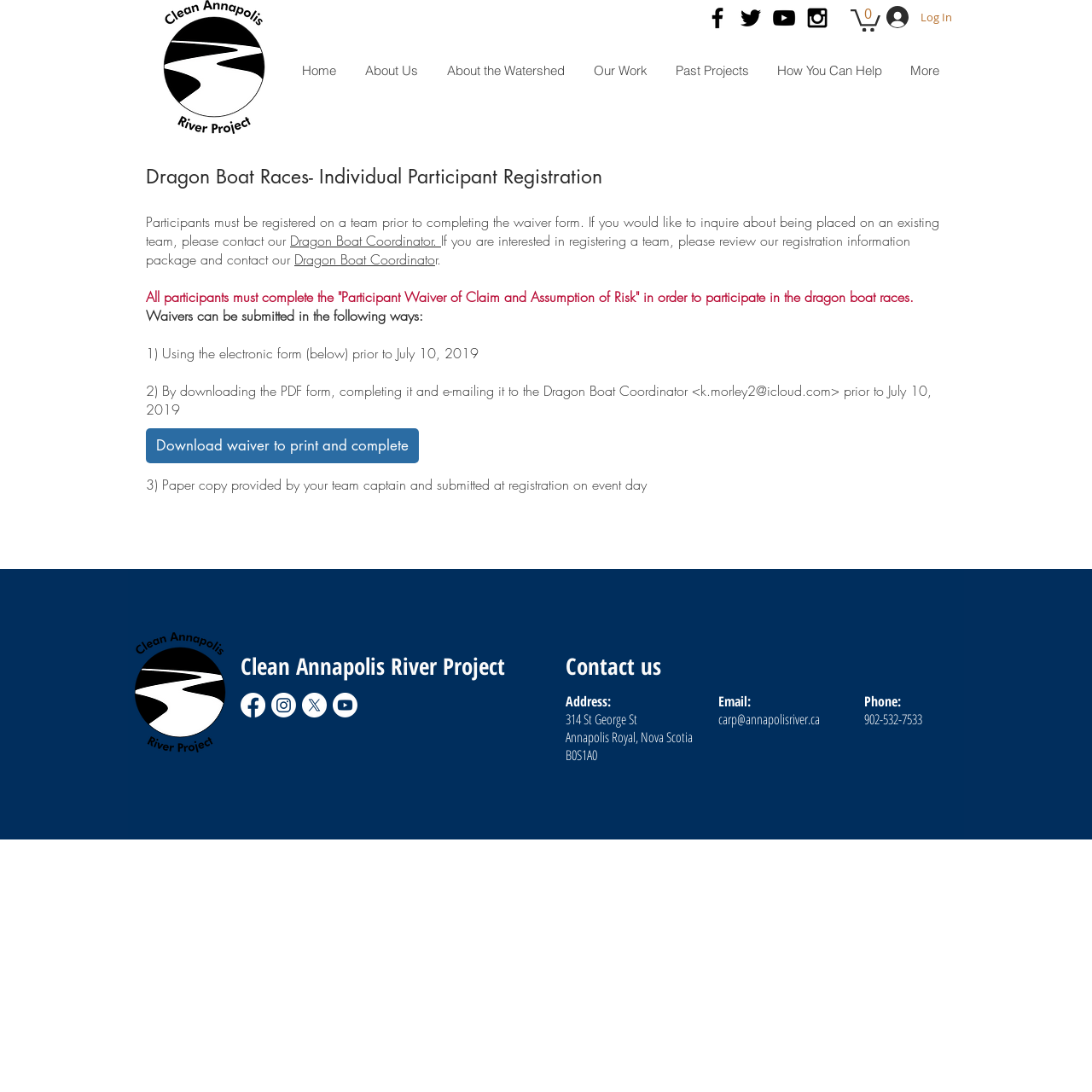Offer a detailed account of what is visible on the webpage.

The webpage is about Dragon Boat Individual Registration for the Clean Annapolis River Project (CARP). At the top left corner, there is a round logo of CARP. Below the logo, there is a social bar with four links to CARP's social media profiles: Facebook, Twitter, YouTube, and Instagram. Next to the social bar, there is a cart button with zero items and a login button.

On the top right side, there is a navigation menu with links to different sections of the website, including Home, About Us, About the Watershed, Our Work, Past Projects, and How You Can Help.

The main content of the webpage is about individual participant registration for the dragon boat races. There is a heading that states "Dragon Boat Races- Individual Participant Registration" followed by a paragraph of text explaining the registration process. The text informs participants that they must be registered on a team prior to completing the waiver form and provides contact information for the Dragon Boat Coordinator.

Below the paragraph, there are three options for submitting the waiver form: using the electronic form, downloading the PDF form and emailing it to the coordinator, or submitting a paper copy on the event day. There is also a link to download the waiver form to print and complete.

At the bottom of the webpage, there is a section with contact information for CARP, including address, phone number, and email. There is also a repeat of the social bar with links to CARP's social media profiles.